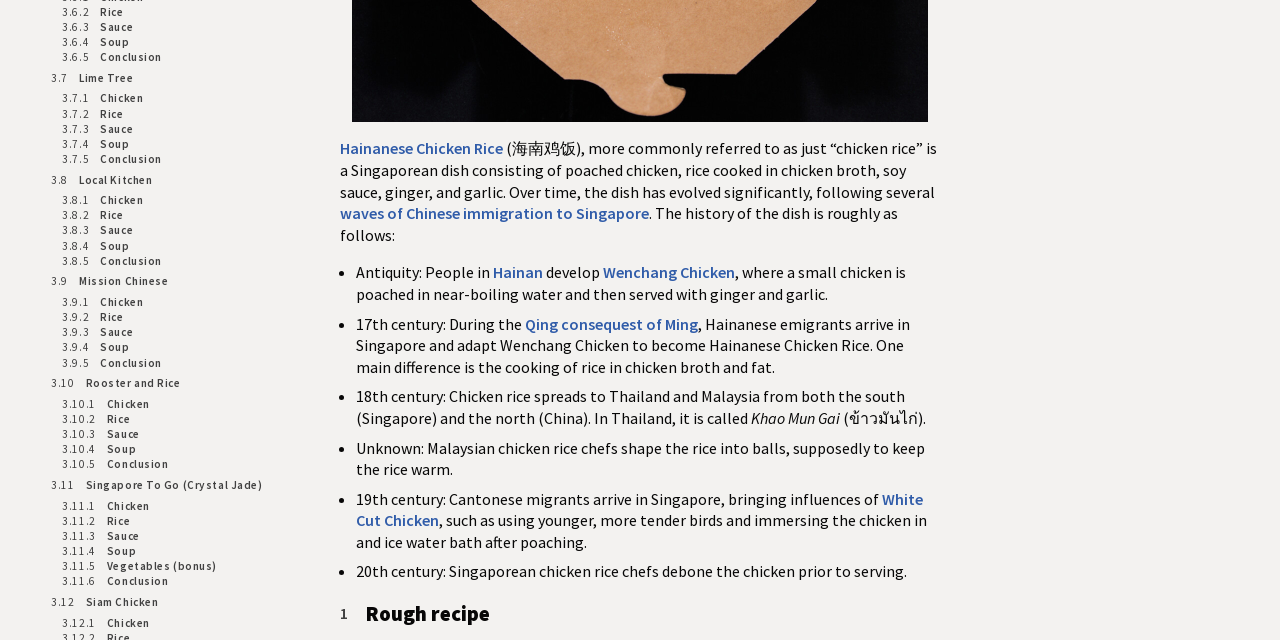Using the description "3.8.5 Conclusion", locate and provide the bounding box of the UI element.

[0.049, 0.396, 0.241, 0.42]